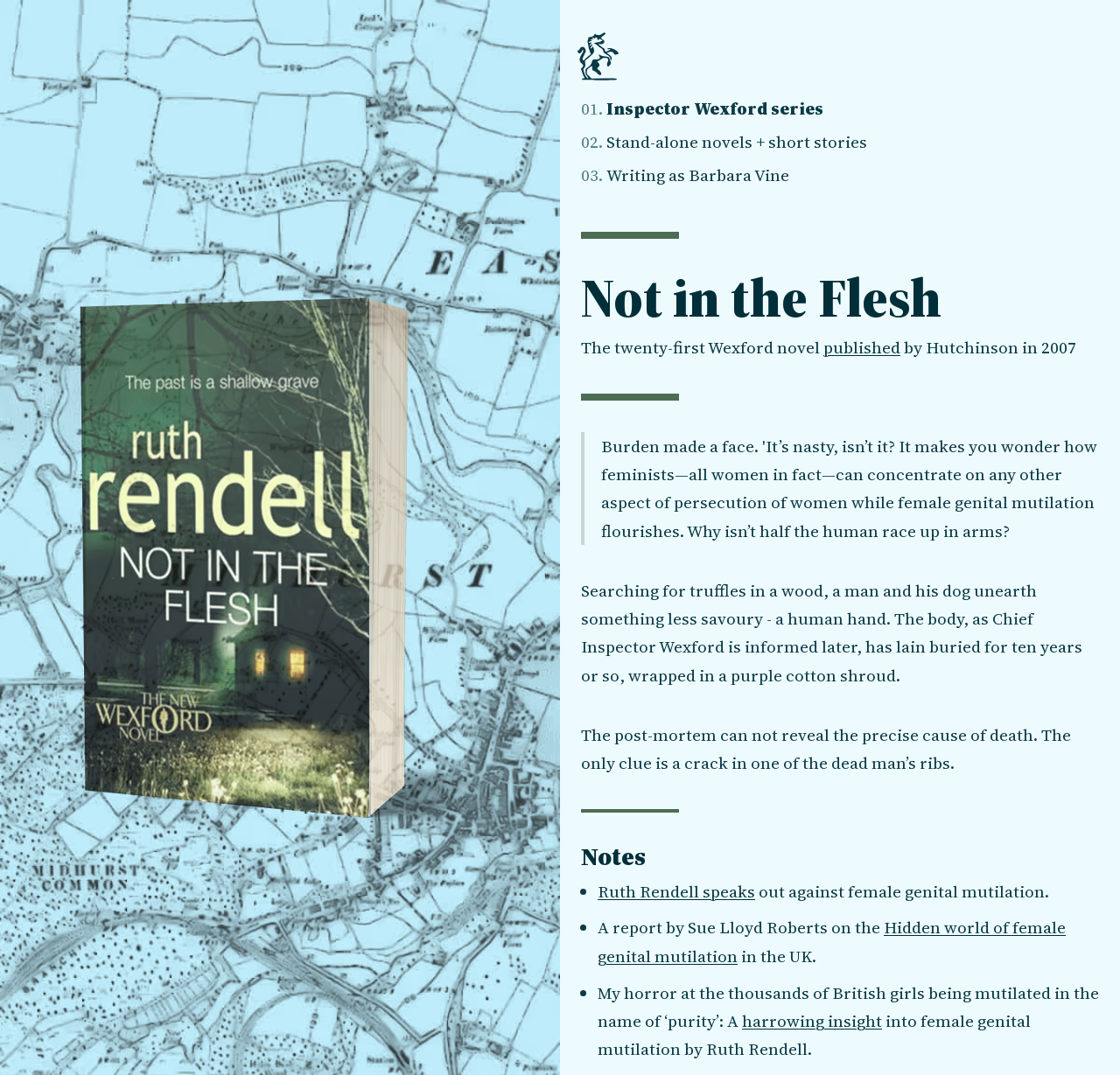Locate the UI element that matches the description harrowing insight in the webpage screenshot. Return the bounding box coordinates in the format (top-left x, top-left y, bottom-right x, bottom-right y), with values ranging from 0 to 1.

[0.662, 0.939, 0.788, 0.96]